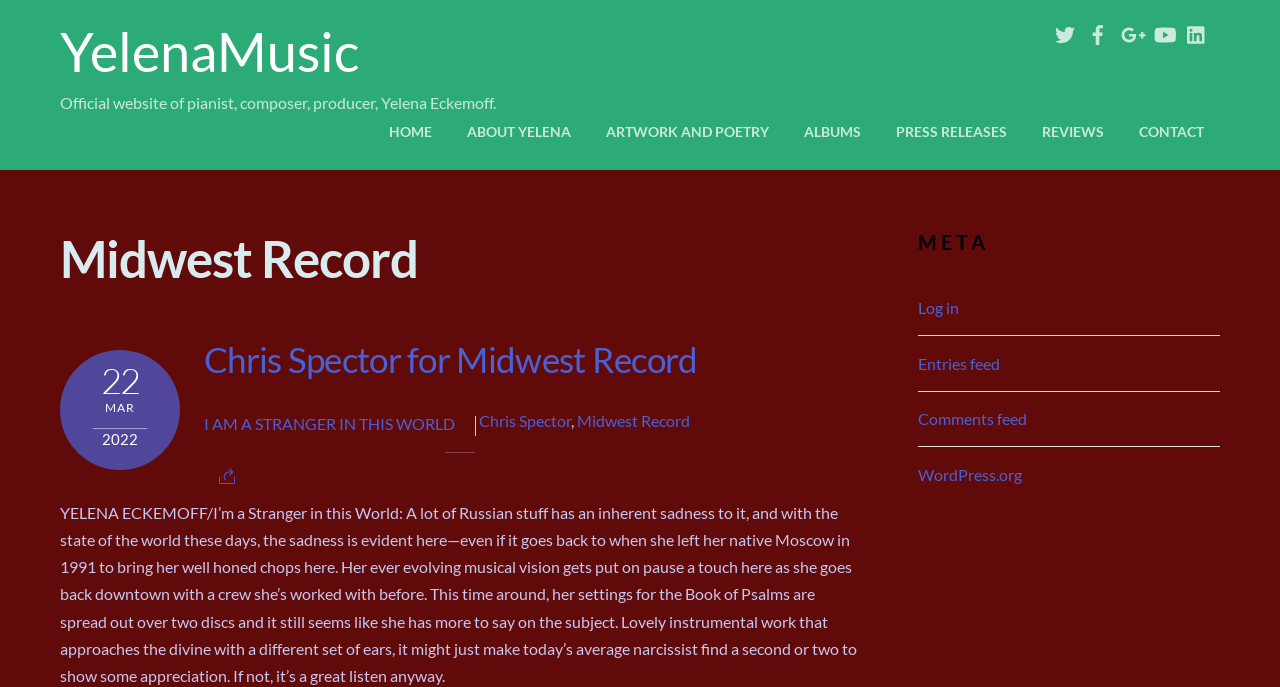Could you indicate the bounding box coordinates of the region to click in order to complete this instruction: "Visit YelenaMusic official website".

[0.047, 0.026, 0.28, 0.122]